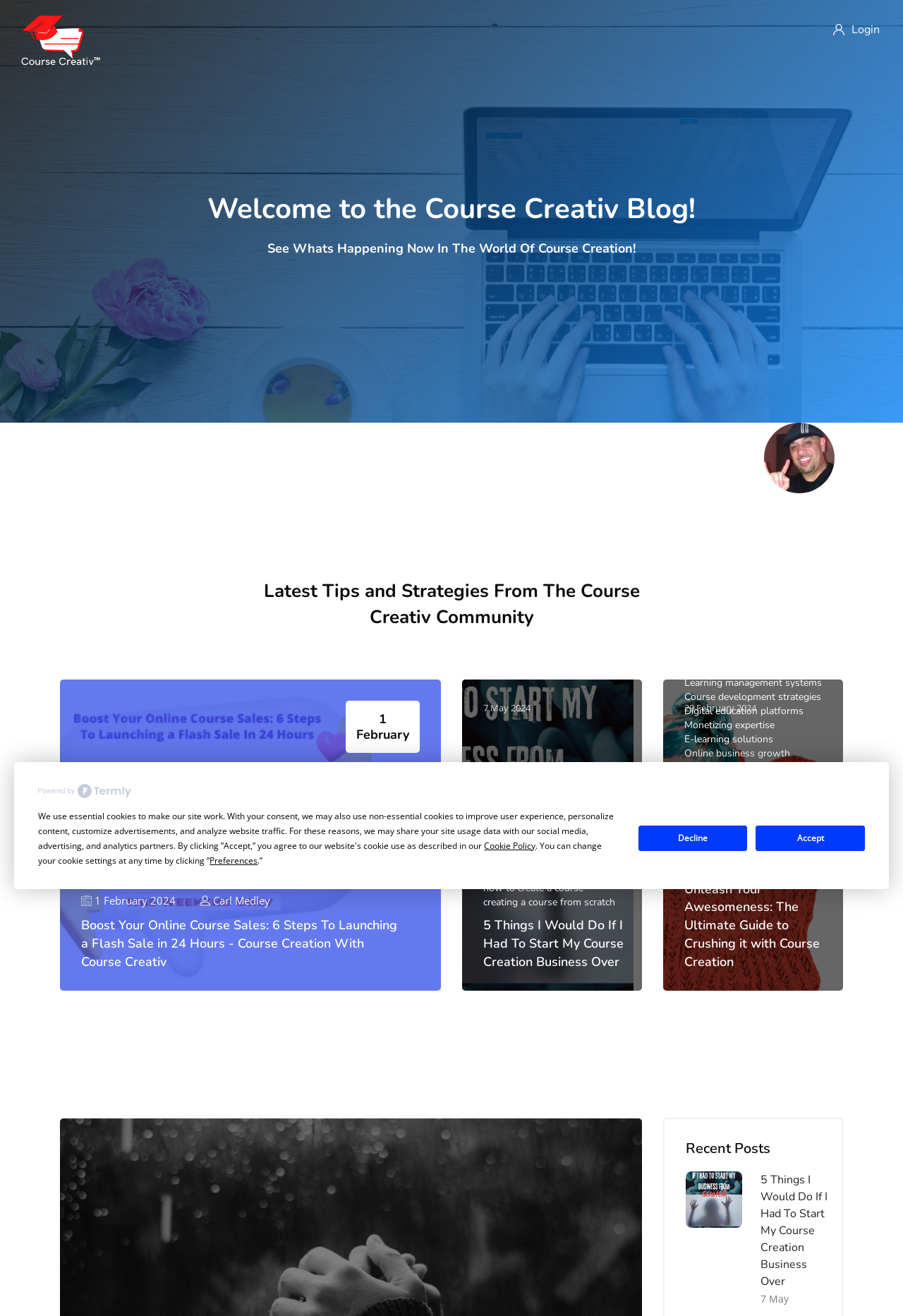Reply to the question with a single word or phrase:
What is the purpose of the button 'Cookie Policy'?

To view cookie policy